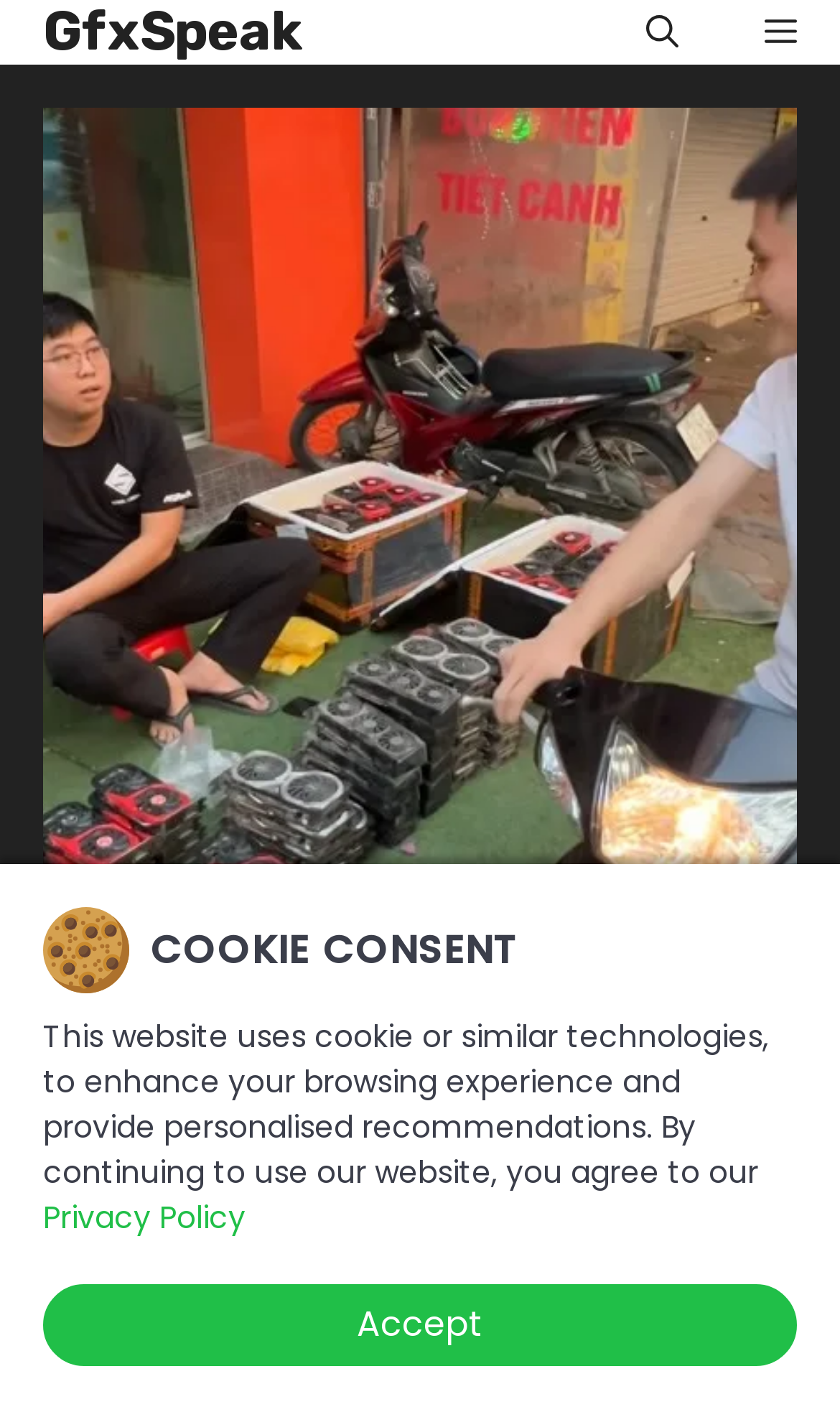Please give a concise answer to this question using a single word or phrase: 
What is the website about?

AIBs for sale